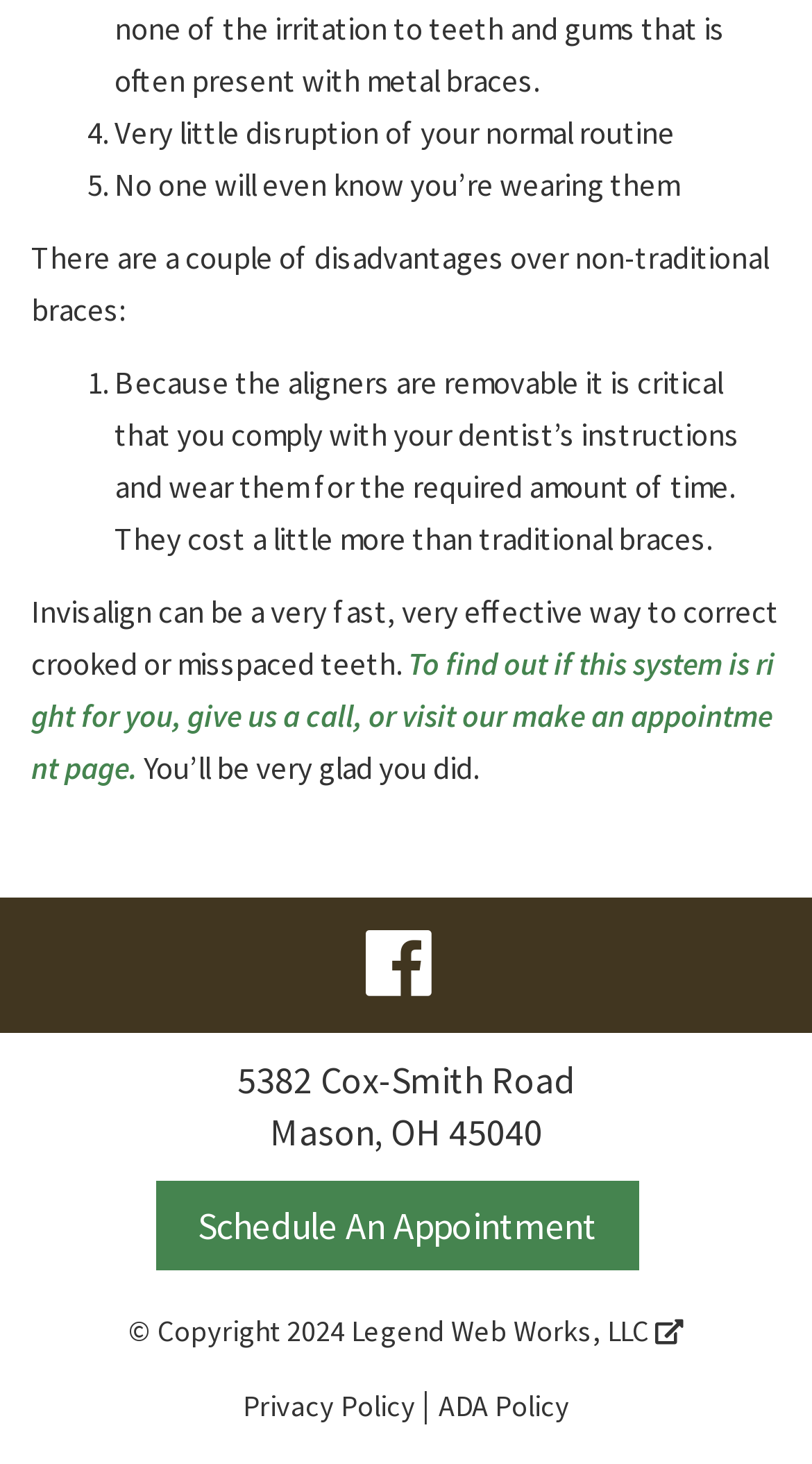Refer to the screenshot and answer the following question in detail:
What is the address of the dentist's office?

I examined the webpage and found the address '5382 Cox-Smith Road' along with the city and state 'Mason, OH 45040', which suggests that this is the location of the dentist's office.